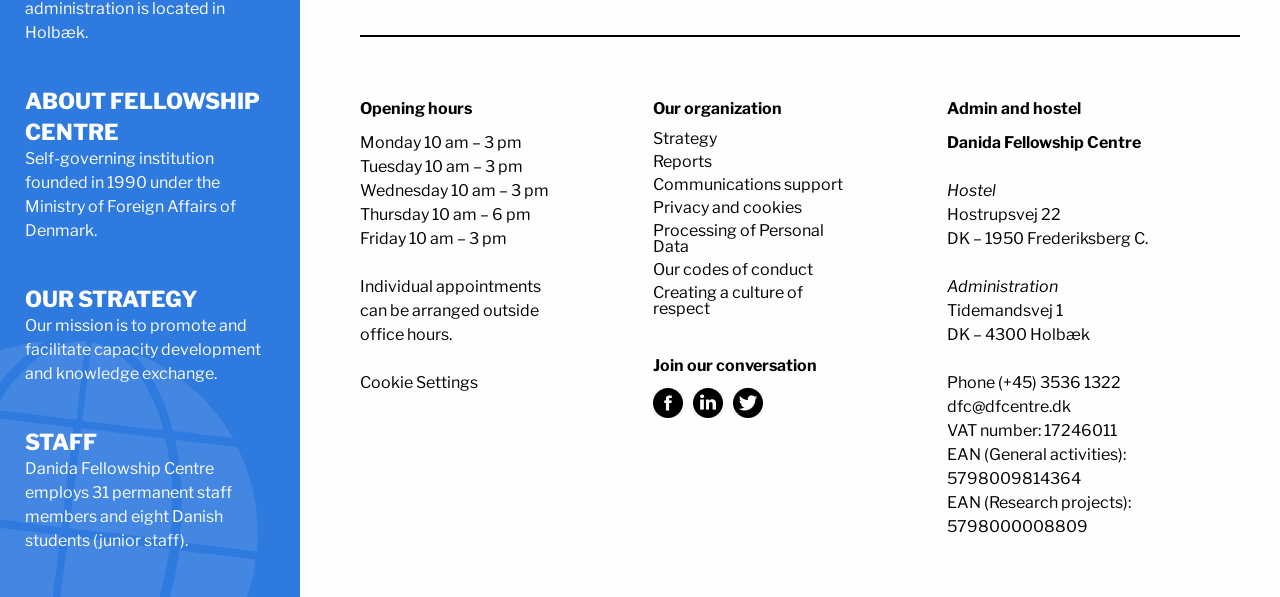For the given element description Creating a culture of respect, determine the bounding box coordinates of the UI element. The coordinates should follow the format (top-left x, top-left y, bottom-right x, bottom-right y) and be within the range of 0 to 1.

[0.51, 0.474, 0.628, 0.532]